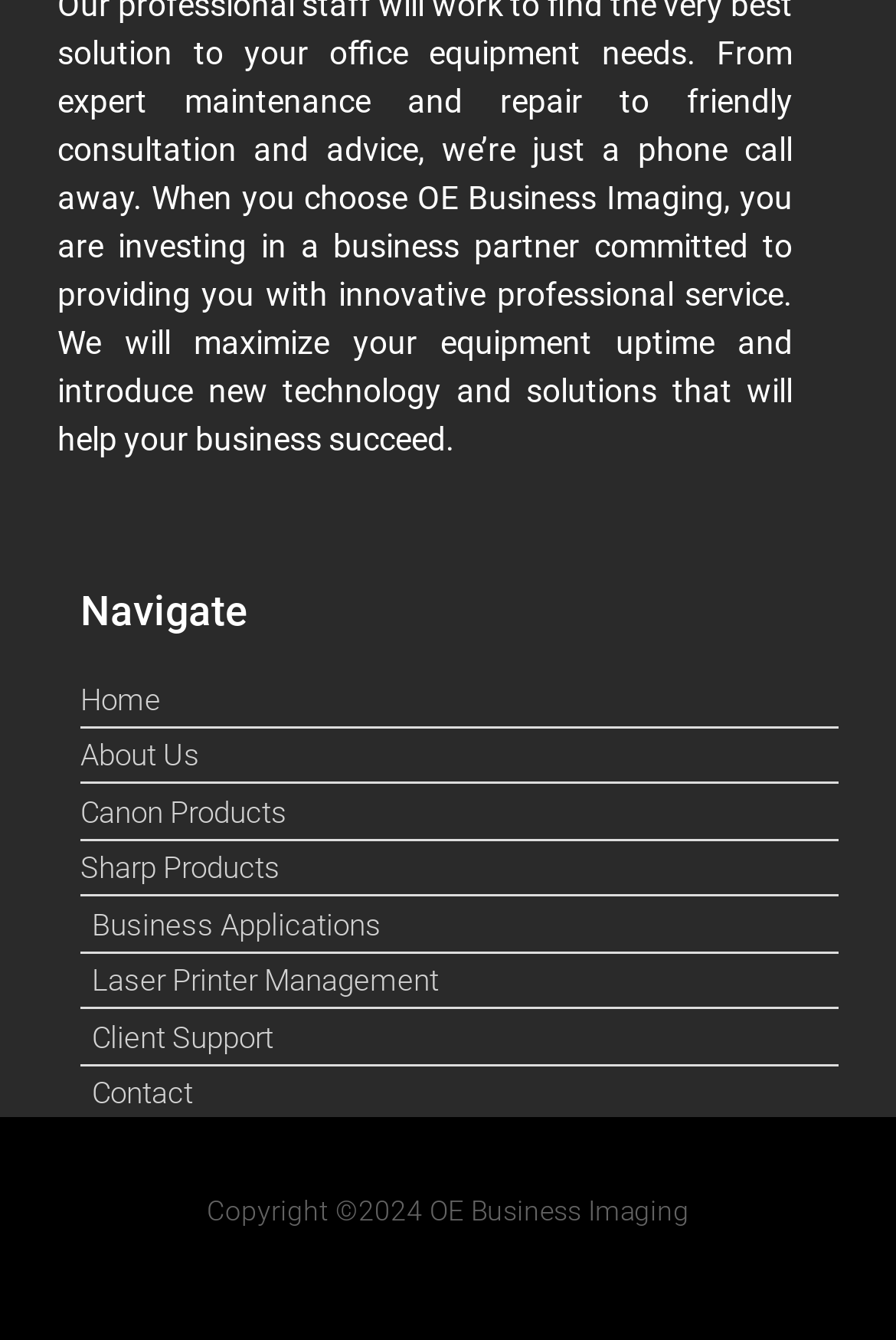Provide a single word or phrase to answer the given question: 
What is the copyright year of the website?

2024